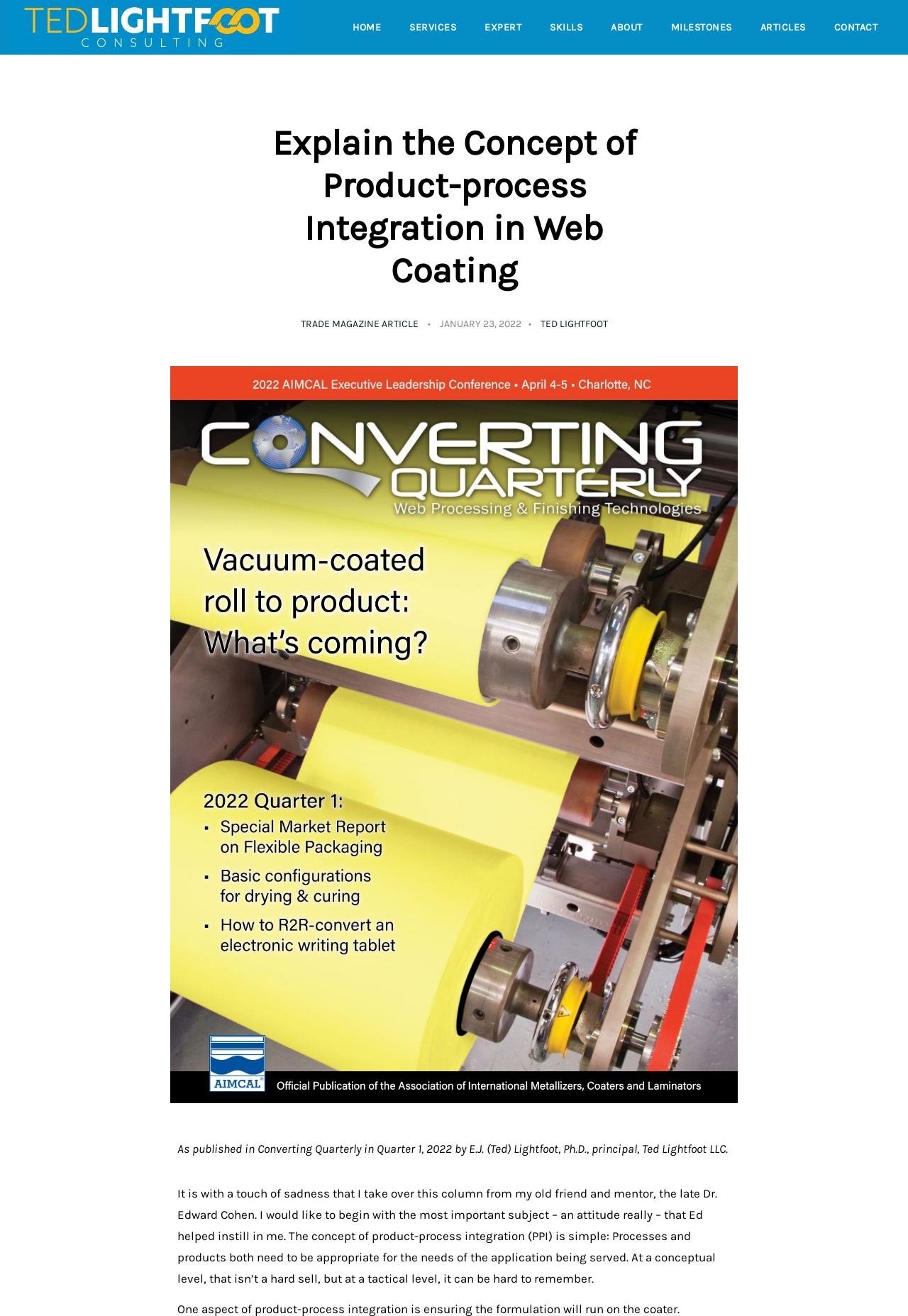Give a full account of the webpage's elements and their arrangement.

The webpage is about explaining the concept of product-process integration in web coating, as indicated by the title. At the top left corner, there is an image with the text "Ted Lightfoot Consulting". 

Below the image, there is a navigation menu with seven links: "HOME", "SERVICES", "EXPERT", "SKILLS", "ABOUT", "MILESTONES", and "ARTICLES", followed by "CONTACT" at the far right. 

The main content of the webpage starts with a heading "Explain the Concept of Product-process Integration in Web Coating" located at the top center of the page. 

Below the heading, there is a link "TRADE MAGAZINE ARTICLE" on the left, followed by the text "JANUARY 23, 2022" and another link "TED LIGHTFOOT" on the right. 

Further down, there are three blocks of text. The first block explains that the article was published in Converting Quarterly in Quarter 1, 2022. The second block mentions the author, E.J. (Ted) Lightfoot, Ph.D., principal of Ted Lightfoot LLC. 

The third and longest block of text discusses the concept of product-process integration, which is about ensuring that both processes and products are suitable for the application being served. The author reflects on the importance of this concept, which was instilled in them by their mentor, the late Dr. Edward Cohen.